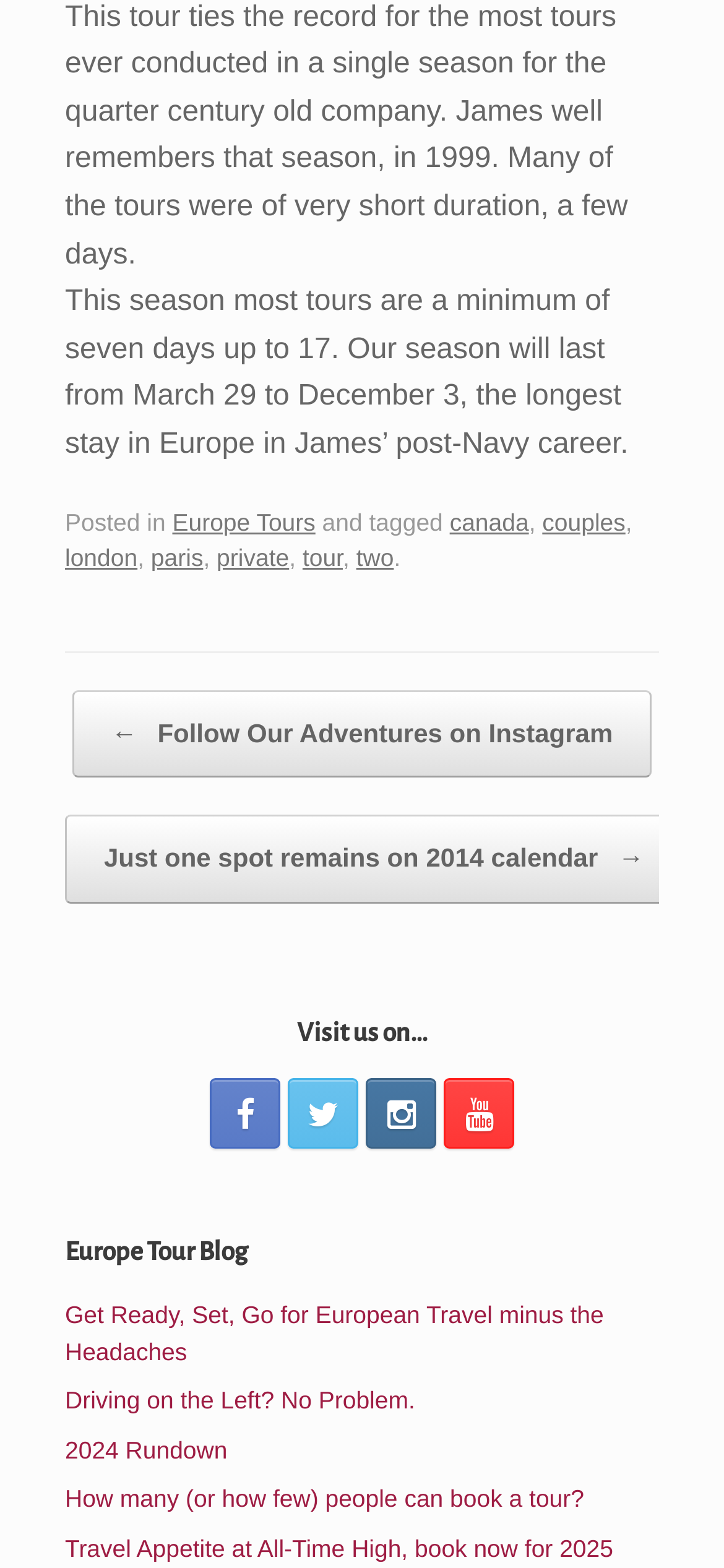What is the purpose of the 'Visit us on...' section?
Based on the image, please offer an in-depth response to the question.

The 'Visit us on...' section contains links to social media platforms, such as Instagram, Facebook, and others, which suggests that the purpose of this section is to provide links to the company's social media presence.